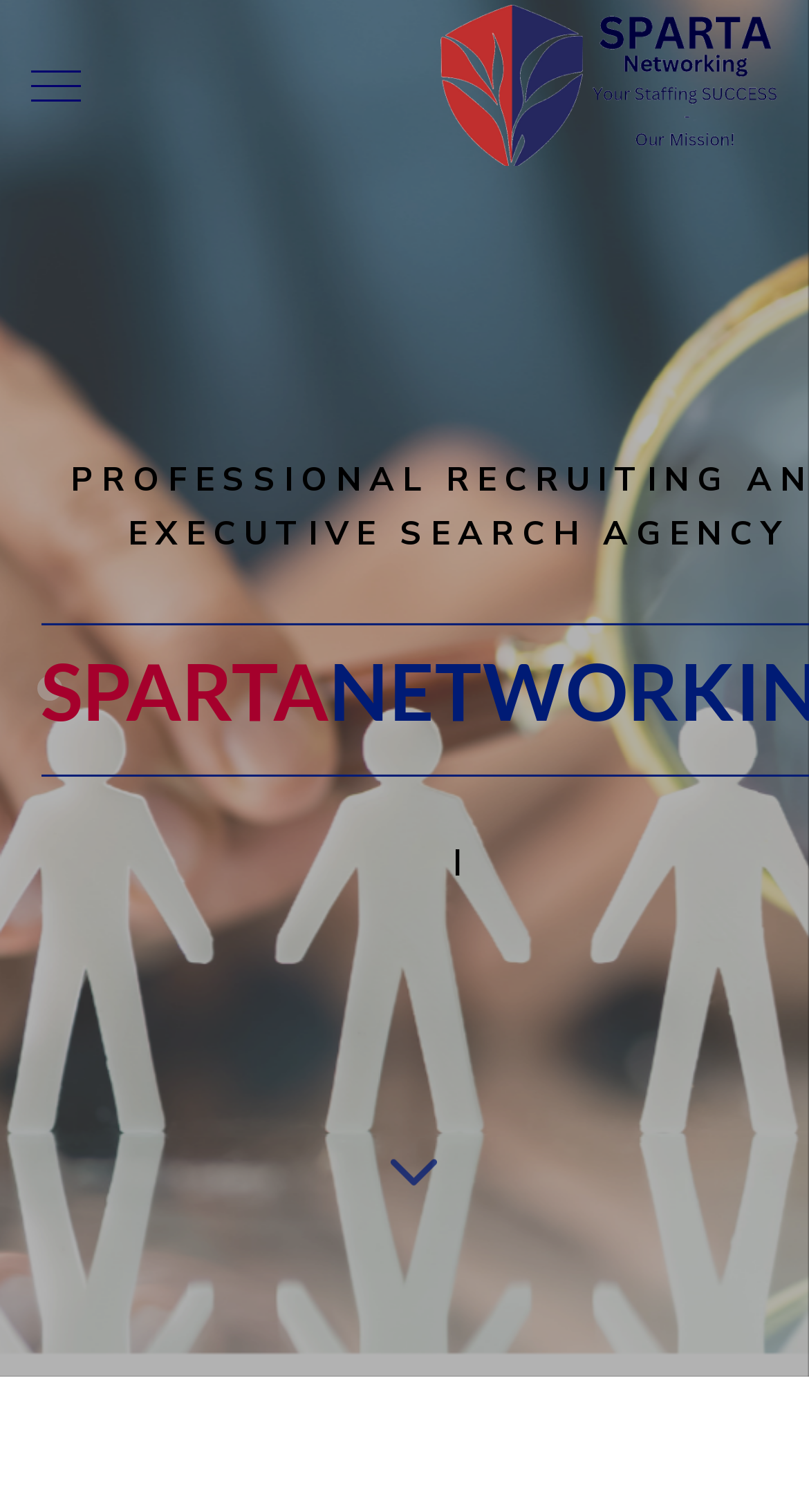Determine the bounding box coordinates of the UI element described by: "alt="SPARTA Networking"".

[0.288, 0.0, 0.962, 0.11]